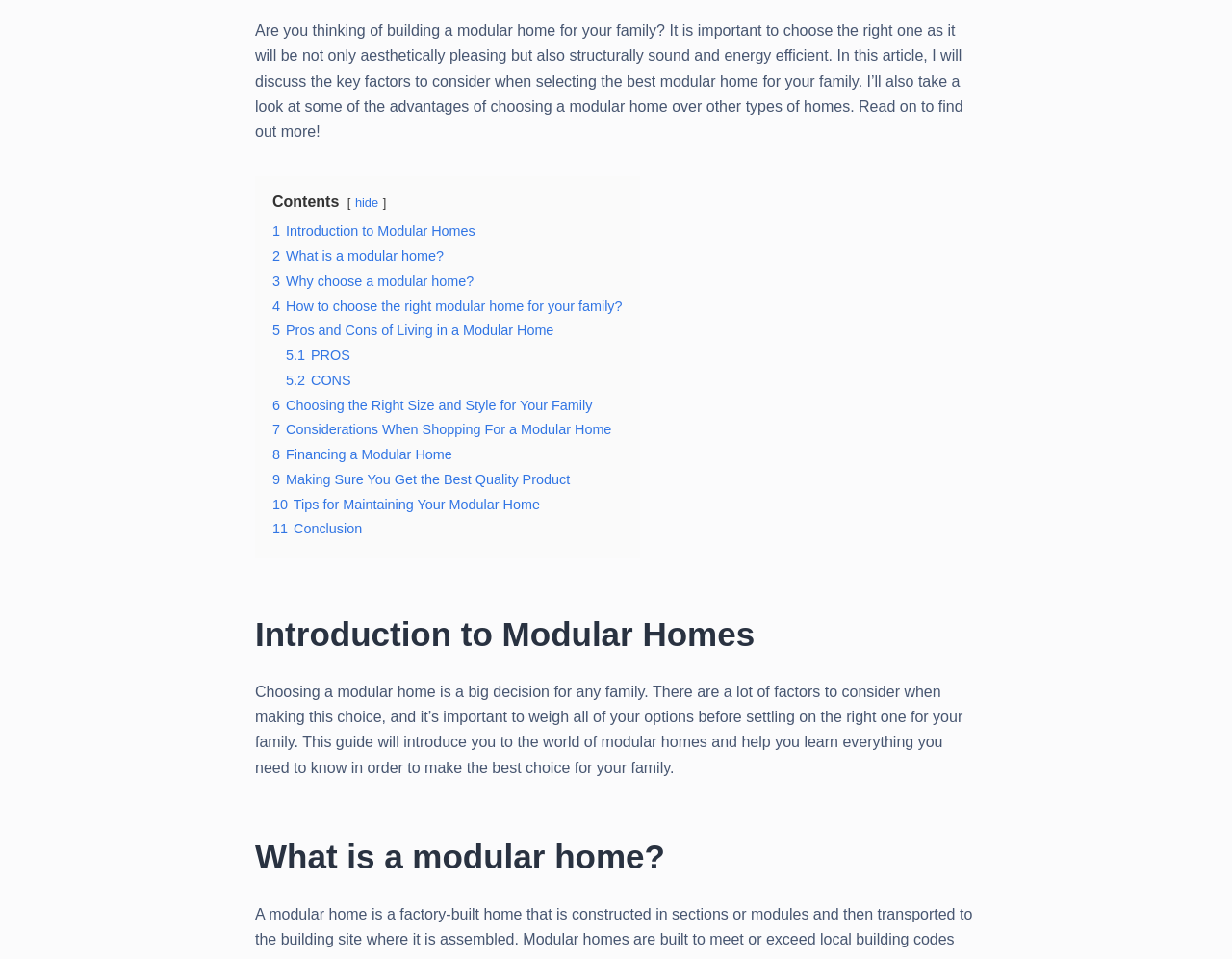What is the main topic of this article?
Based on the visual, give a brief answer using one word or a short phrase.

Modular homes